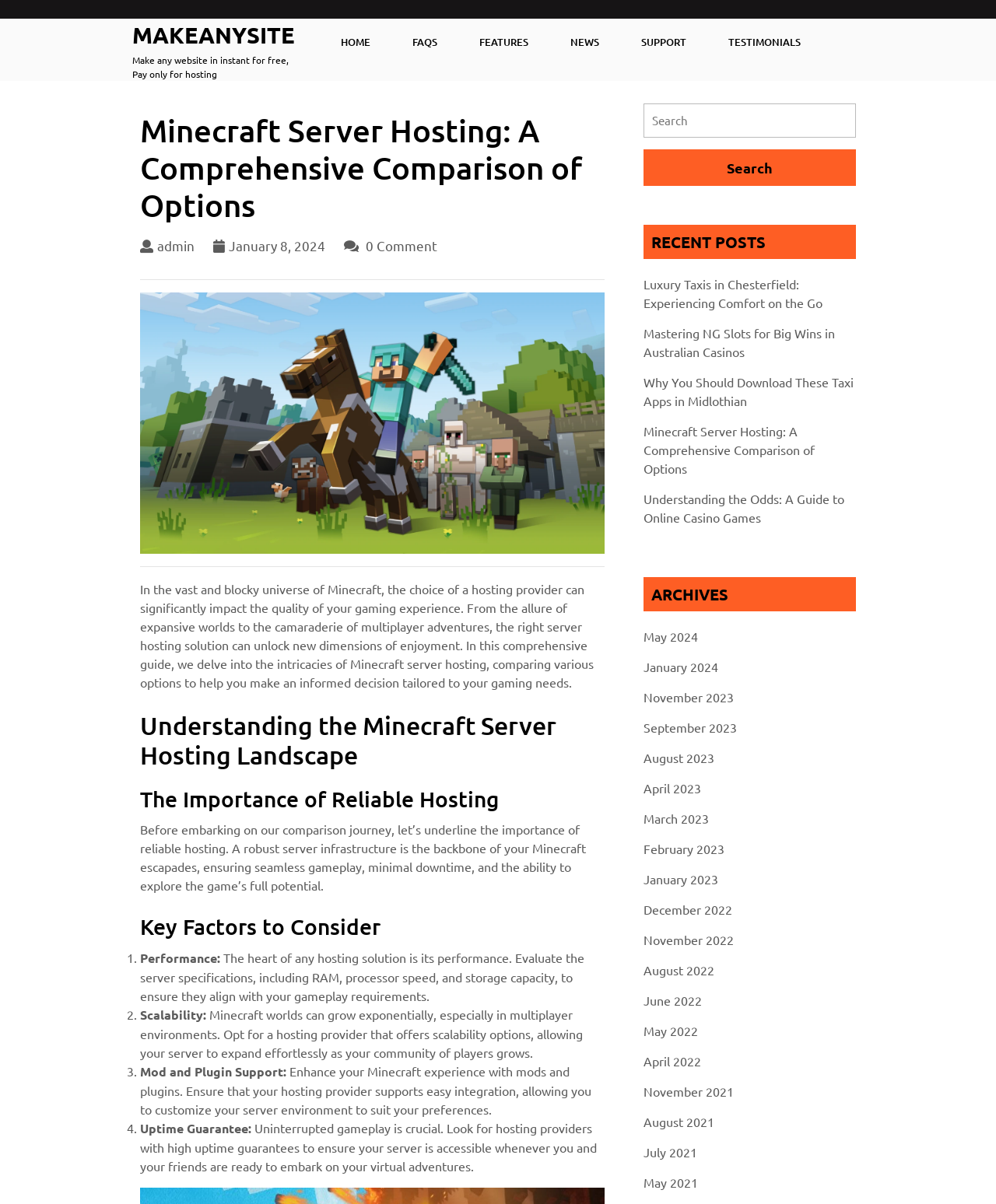Please identify the bounding box coordinates of the clickable area that will fulfill the following instruction: "Search for something". The coordinates should be in the format of four float numbers between 0 and 1, i.e., [left, top, right, bottom].

[0.646, 0.124, 0.859, 0.155]